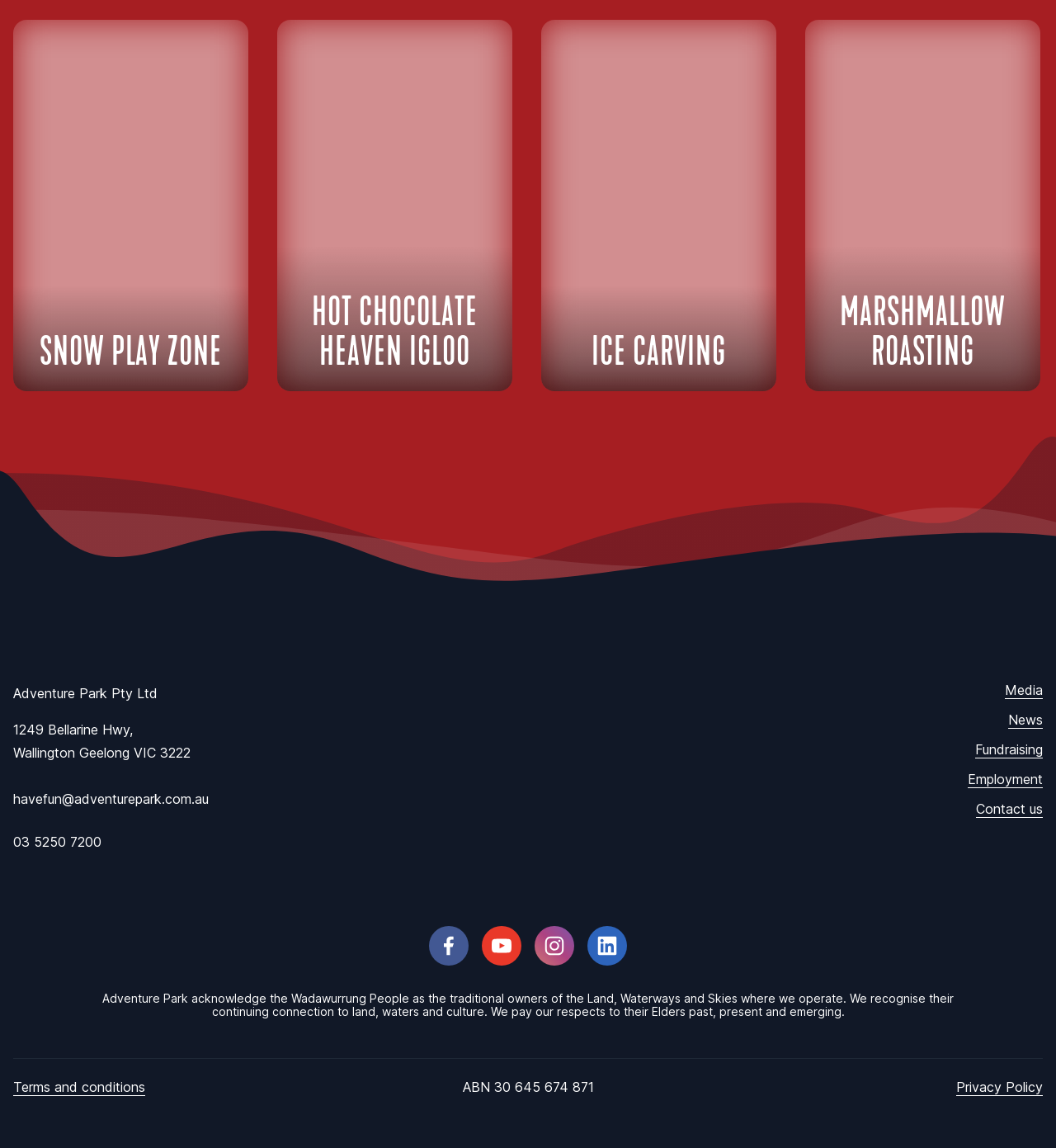Specify the bounding box coordinates of the element's area that should be clicked to execute the given instruction: "Visit Snow Play Zone". The coordinates should be four float numbers between 0 and 1, i.e., [left, top, right, bottom].

[0.012, 0.017, 0.238, 0.341]